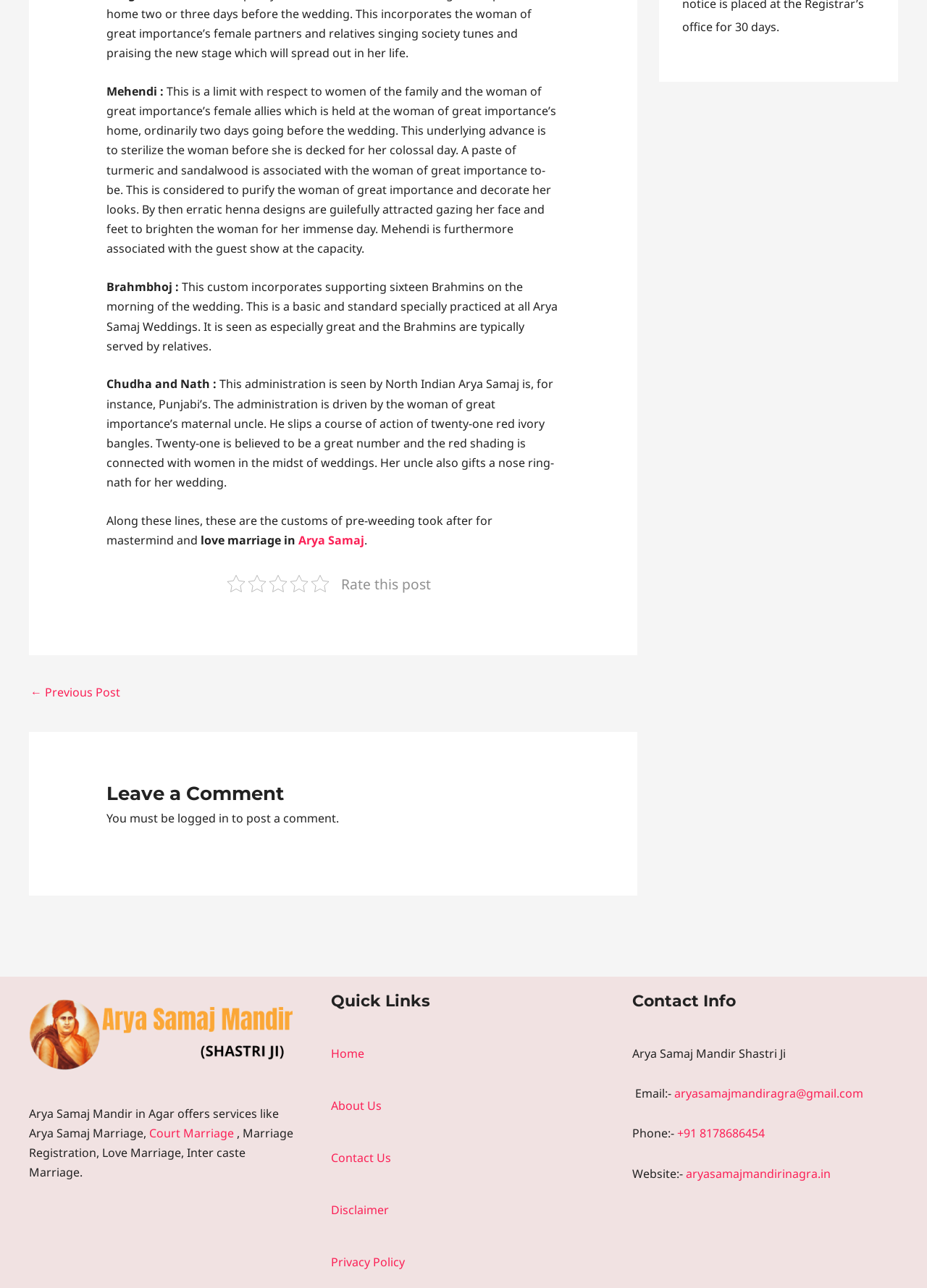What is Brahmbhoj?
Identify the answer in the screenshot and reply with a single word or phrase.

Supporting sixteen Brahmins